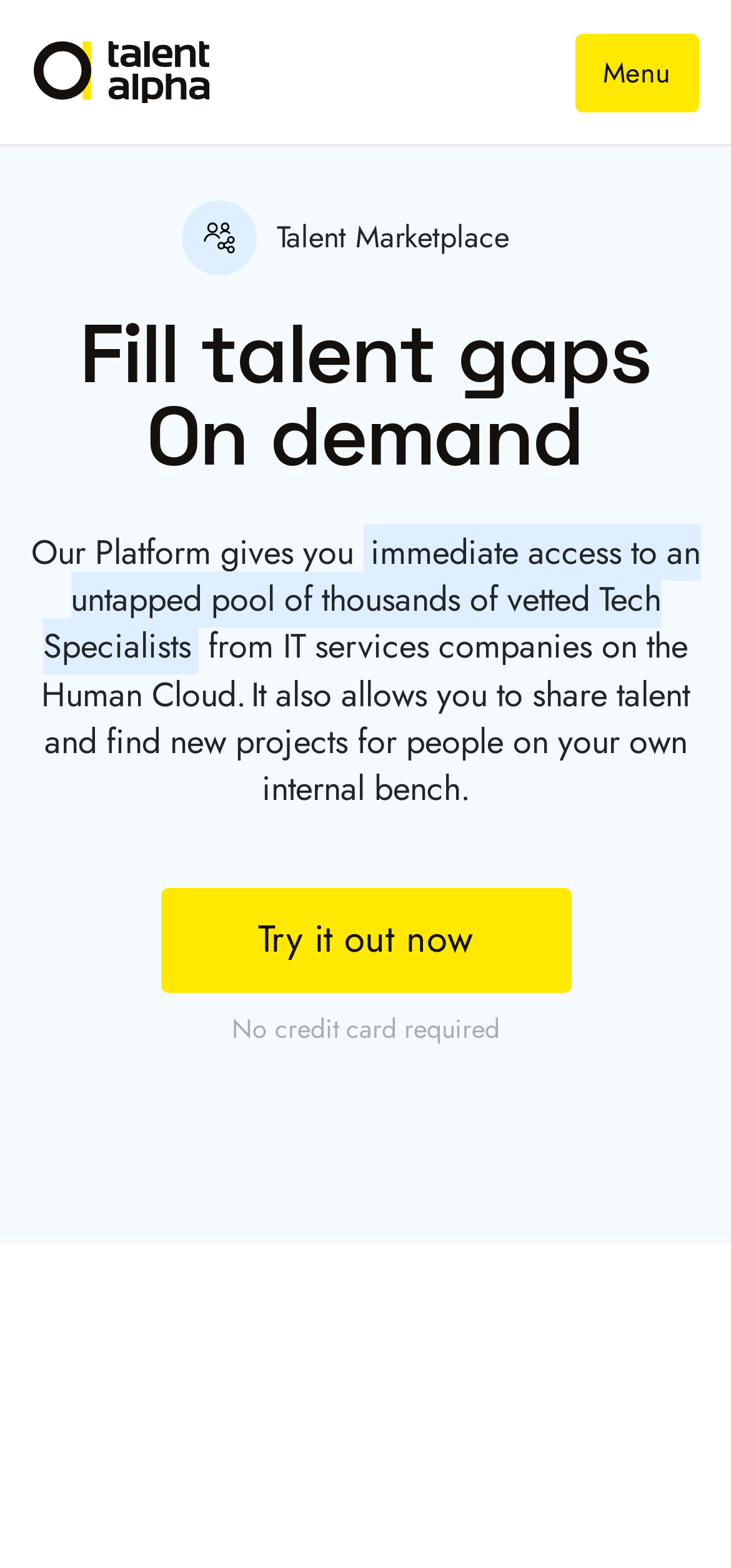Identify the bounding box of the HTML element described as: "alt="Talent Alpha"".

[0.045, 0.036, 0.286, 0.056]